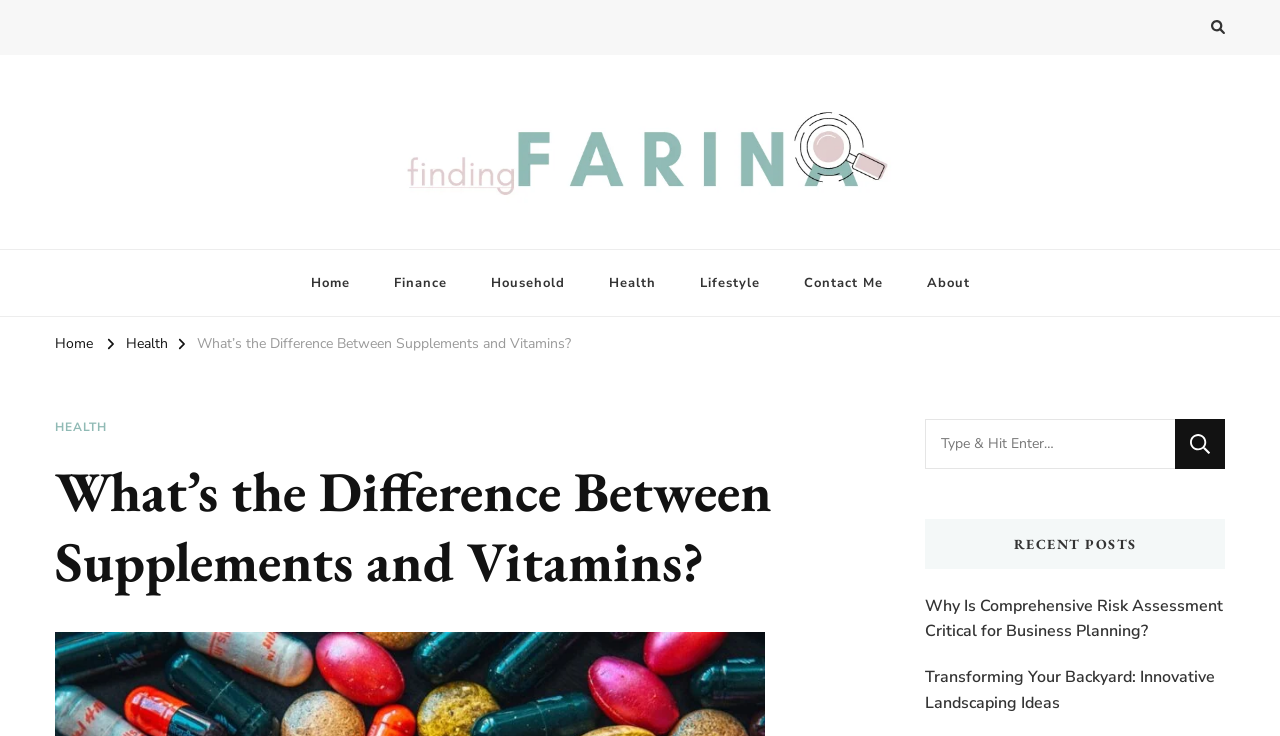Generate a detailed explanation of the webpage's features and information.

This webpage is about the blog "Finding Farina" and specifically focuses on the article "What's the Difference Between Supplements and Vitamins?". At the top, there is a button on the right side, and a link to "Finding Farina" with an accompanying image on the left side. Below this, there is a tagline "Taking Care of Finances, Health & Home". 

On the top navigation bar, there are several links to different categories, including "Home", "Finance", "Household", "Health", "Lifestyle", "Contact Me", and "About". Below this, there are additional links to "Home" and "Health" on the left side, and the title of the current article "What’s the Difference Between Supplements and Vitamins?" on the right side.

The main content of the article is headed by a large title "What’s the Difference Between Supplements and Vitamins?" with a subheading "HEALTH". On the right side, there is a search bar with a prompt "Looking for Something?" and a search button. Below the article title, there is a section labeled "RECENT POSTS" with two links to other articles, "Why Is Comprehensive Risk Assessment Critical for Business Planning?" and "Transforming Your Backyard: Innovative Landscaping Ideas".